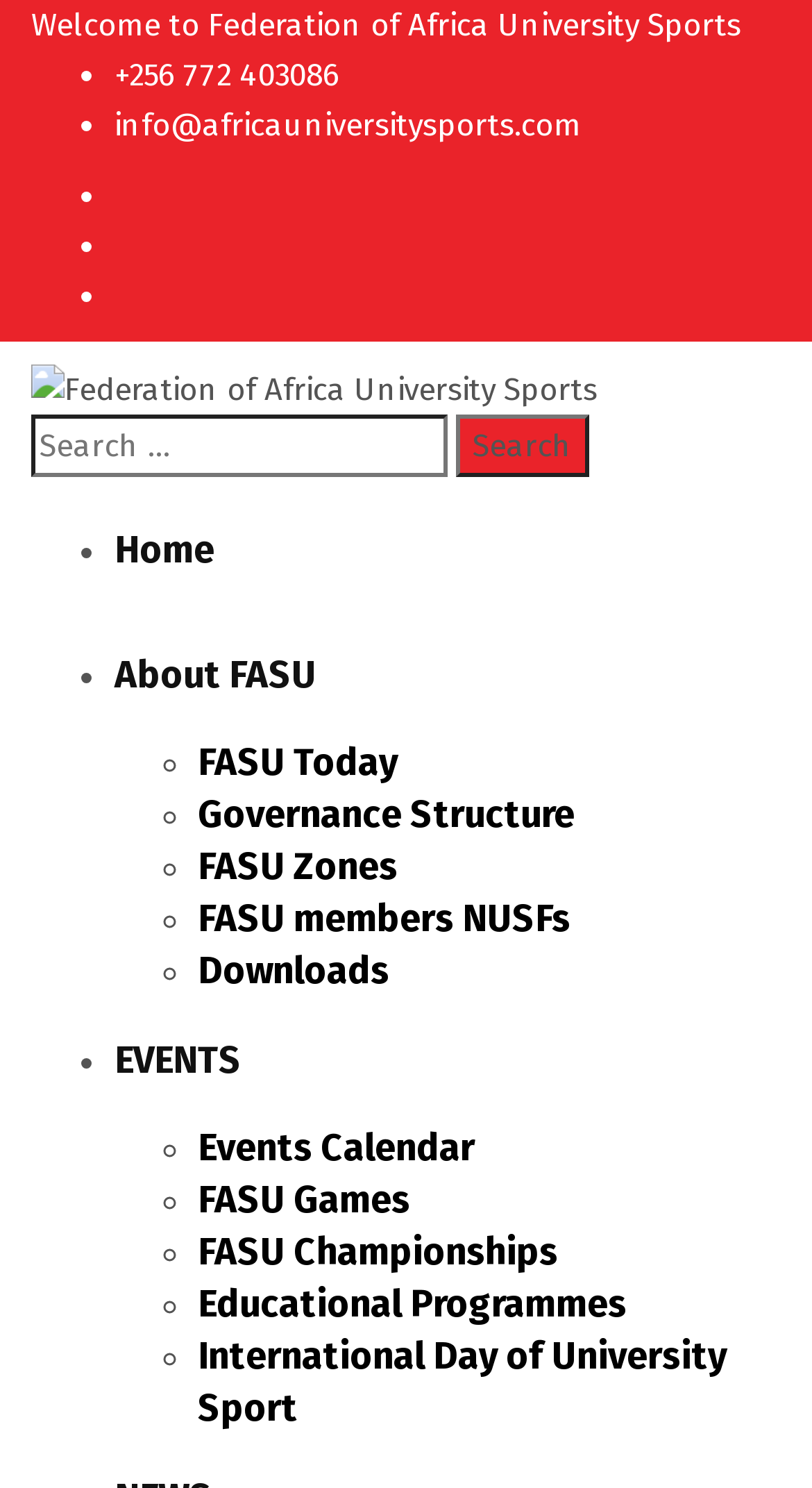Determine the bounding box coordinates for the UI element with the following description: "Downloads". The coordinates should be four float numbers between 0 and 1, represented as [left, top, right, bottom].

[0.244, 0.637, 0.479, 0.668]